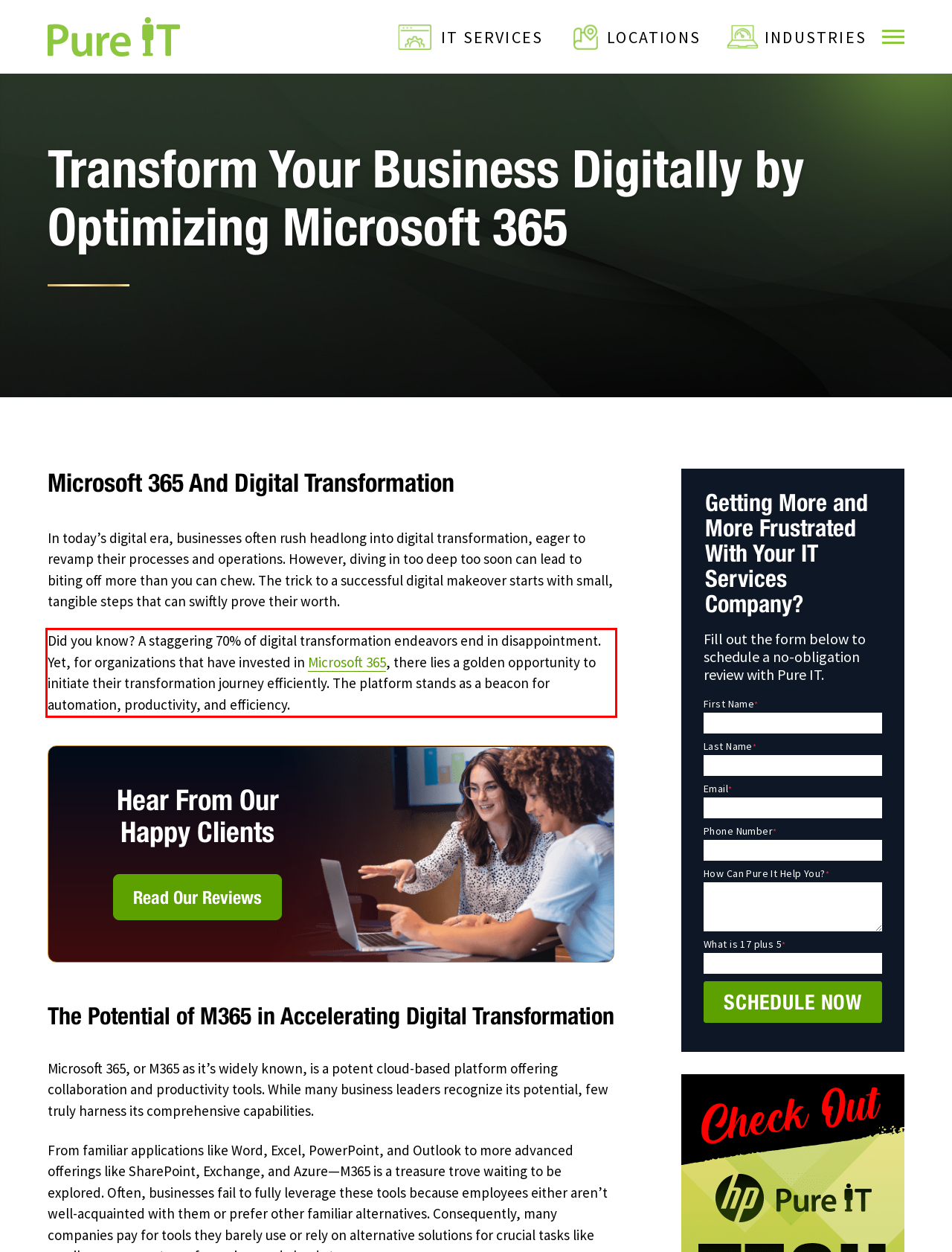View the screenshot of the webpage and identify the UI element surrounded by a red bounding box. Extract the text contained within this red bounding box.

Did you know? A staggering 70% of digital transformation endeavors end in disappointment. Yet, for organizations that have invested in Microsoft 365, there lies a golden opportunity to initiate their transformation journey efficiently. The platform stands as a beacon for automation, productivity, and efficiency.